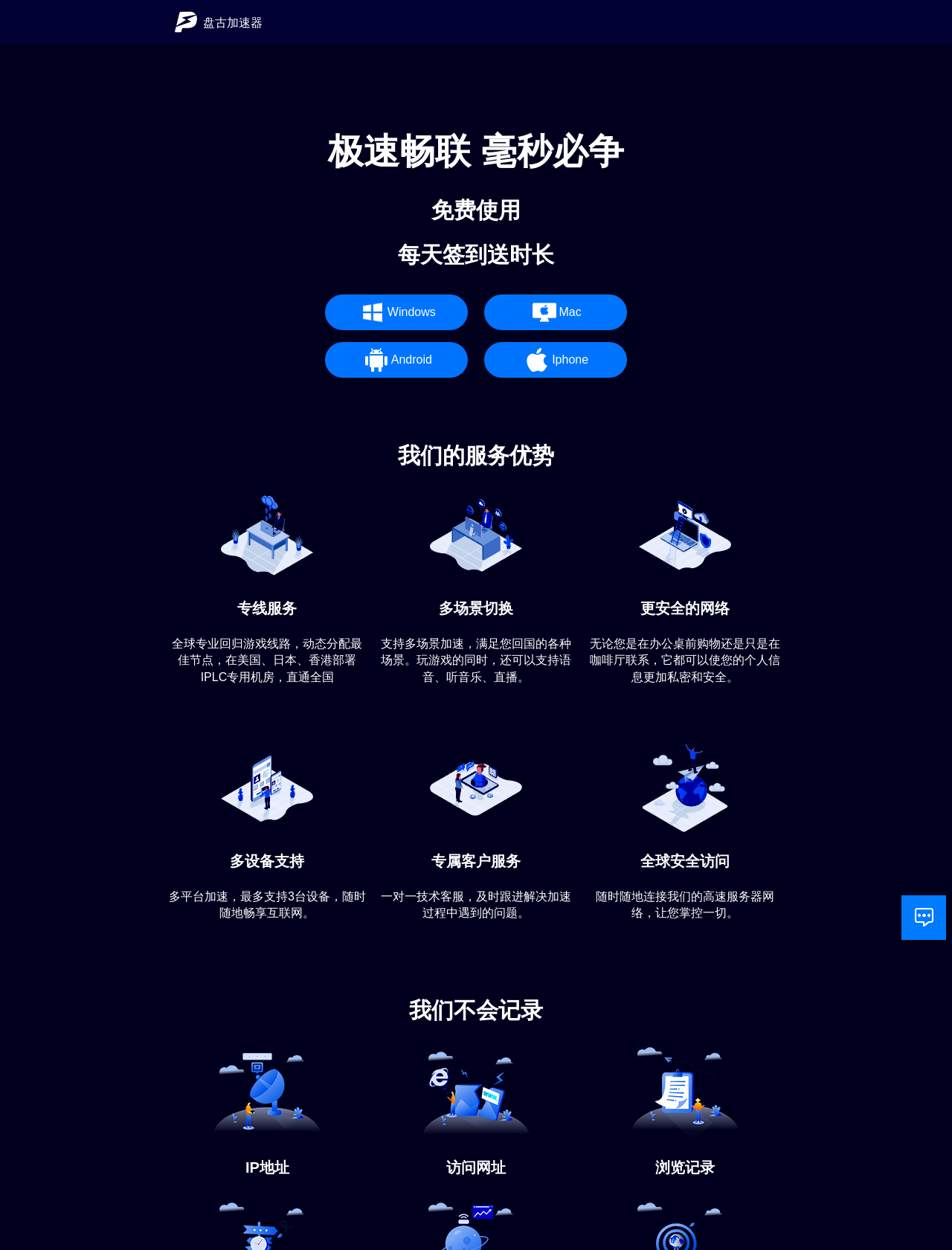What platforms does the accelerator service support?
Give a thorough and detailed response to the question.

The webpage has links to download the accelerator service for different platforms, including Windows, Mac, Android, and iPhone. These links are accompanied by images of the respective platform logos, indicating that the service is available on these platforms.